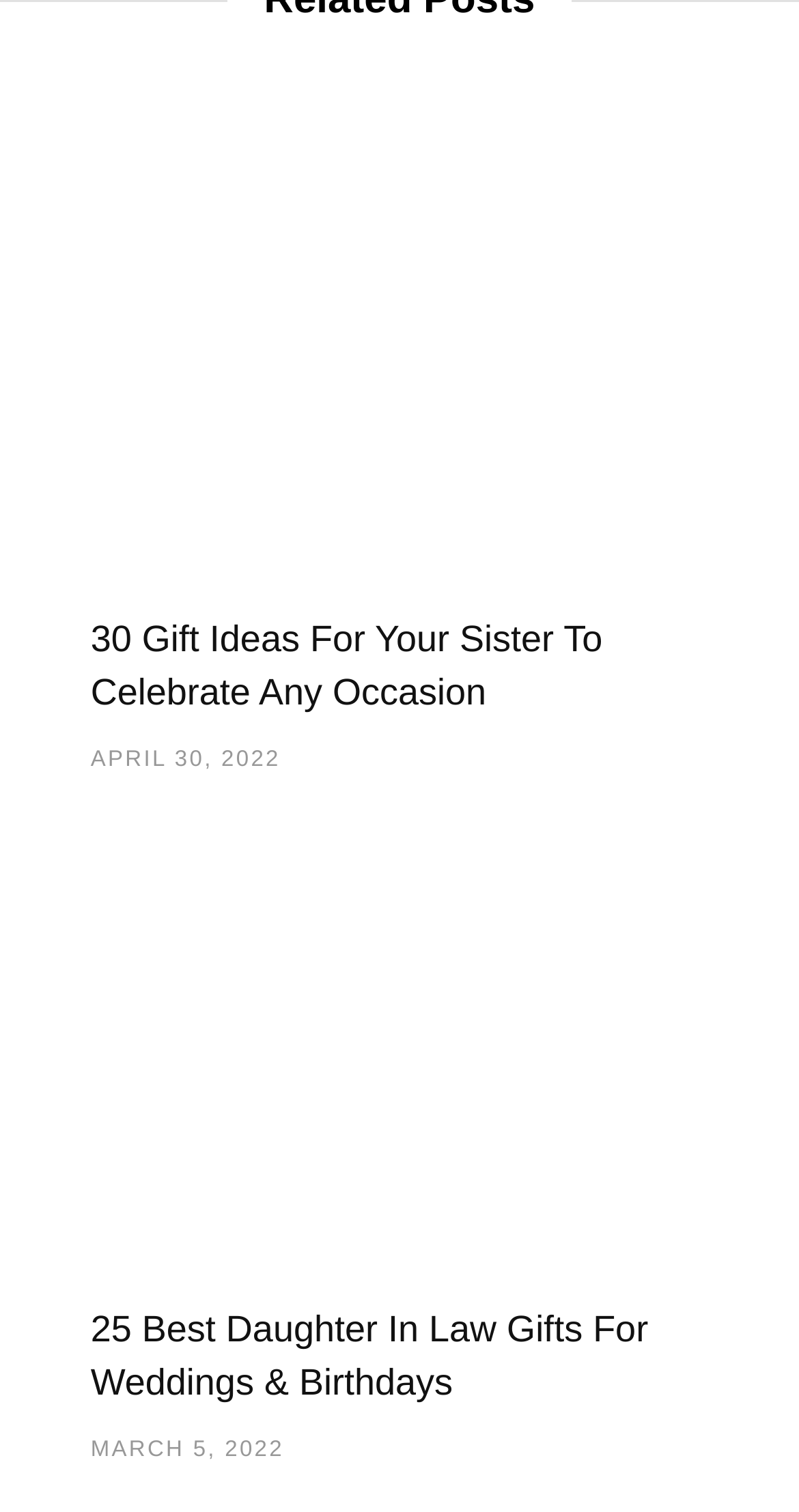Give a one-word or short phrase answer to the question: 
What is the relationship between the recipient of the gifts in the two lists?

Sister and daughter-in-law